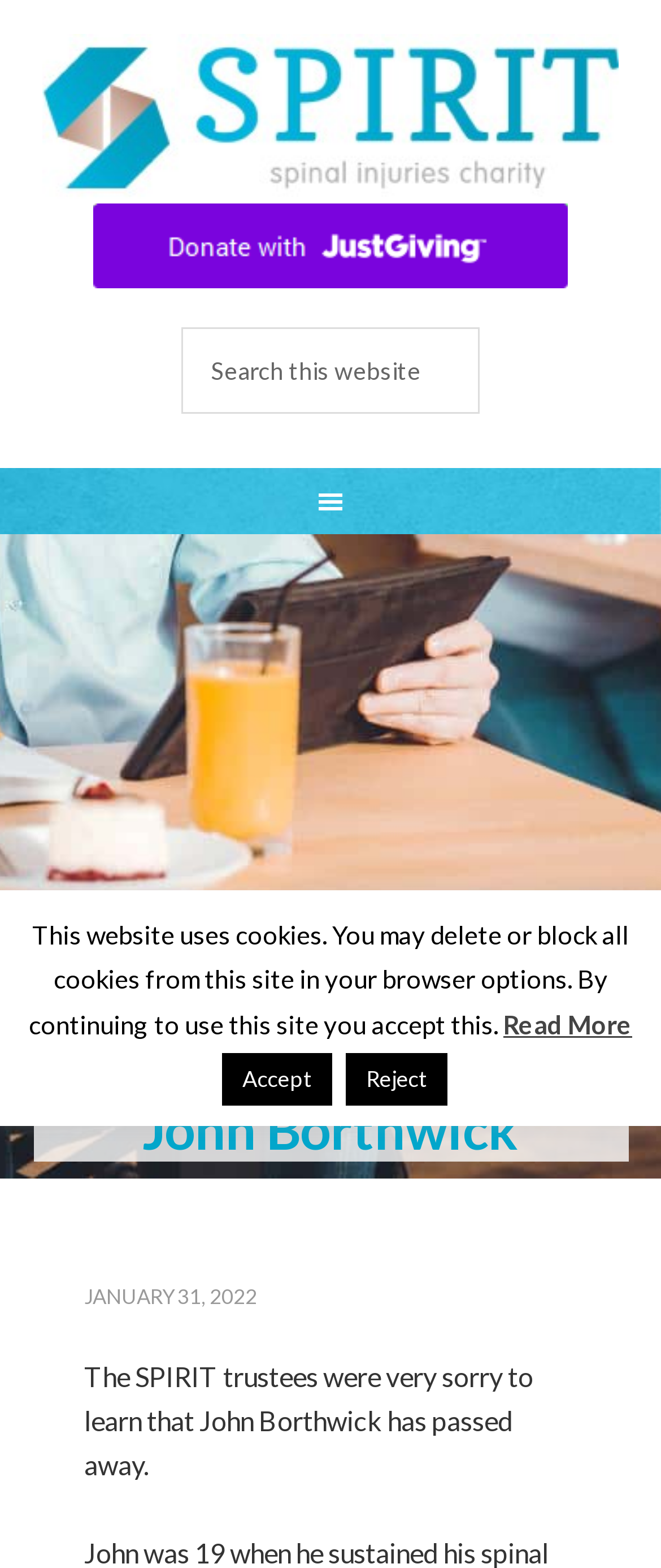Respond to the question below with a concise word or phrase:
What is the purpose of the search box?

To search the website